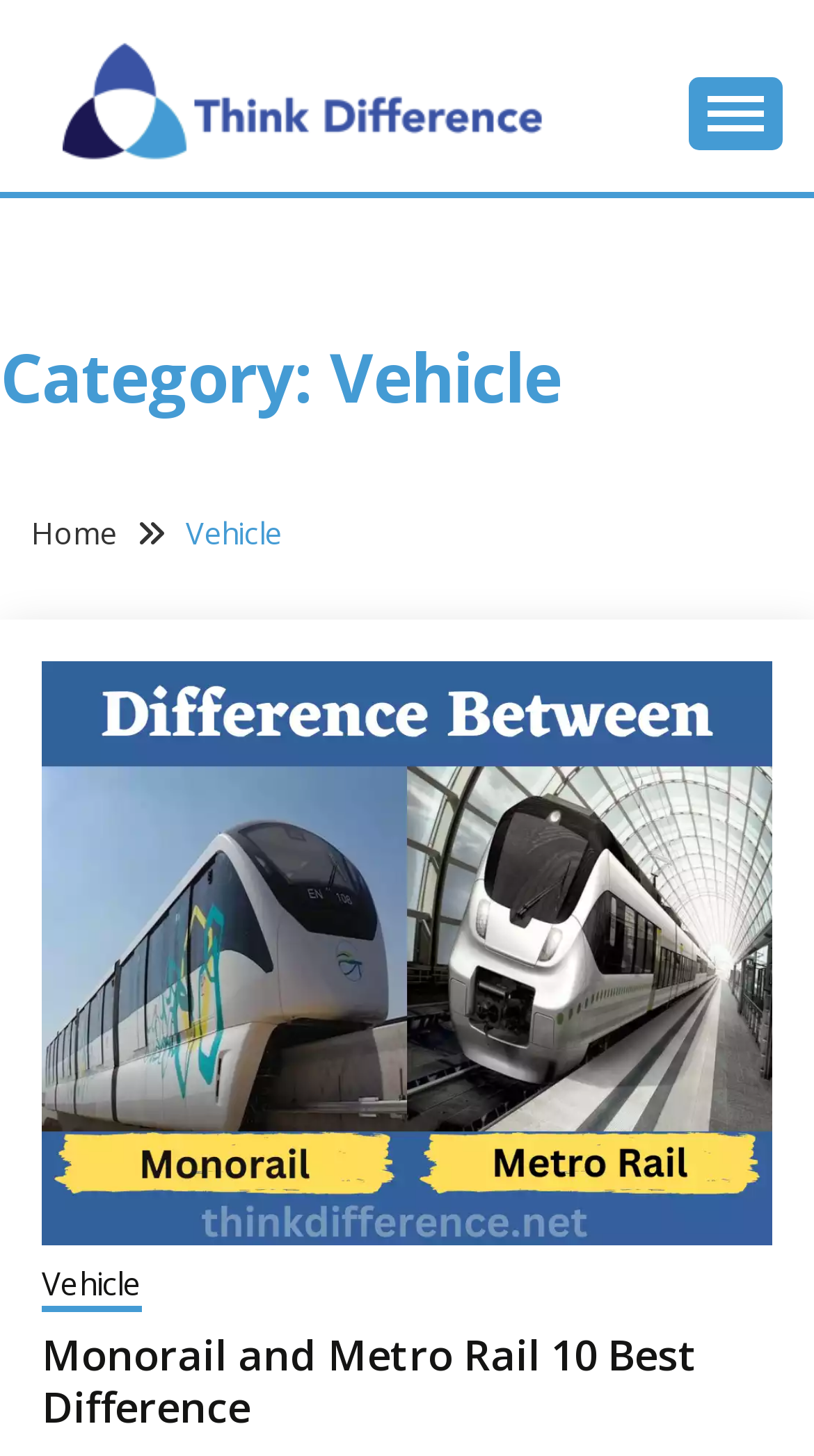Articulate a complete and detailed caption of the webpage elements.

The webpage is about vehicles, with a focus on thinking differently. At the top left, there is a link and an image with the text "thinkdifference". Below this, there is a link with the text "THINK DIFFERENCE" and a static text that reads "No Think Difference, No Comment". 

On the top right, there is a button that controls the primary menu. When expanded, it reveals a heading that categorizes the content as "Vehicle". Below this, there is a navigation section with breadcrumbs, which includes links to "Home" and "Vehicle". 

The main content of the page is an image with a figure caption, which takes up most of the page. The image is related to "Monorail and Metro Rail", and there is a link with the same text above the image. There is also a link to "Vehicle" below the image. 

At the bottom of the page, there is a heading that reads "Monorail and Metro Rail 10 Best Difference", and a link with the same text. Overall, the page appears to be discussing the differences between monorail and metro rail vehicles.